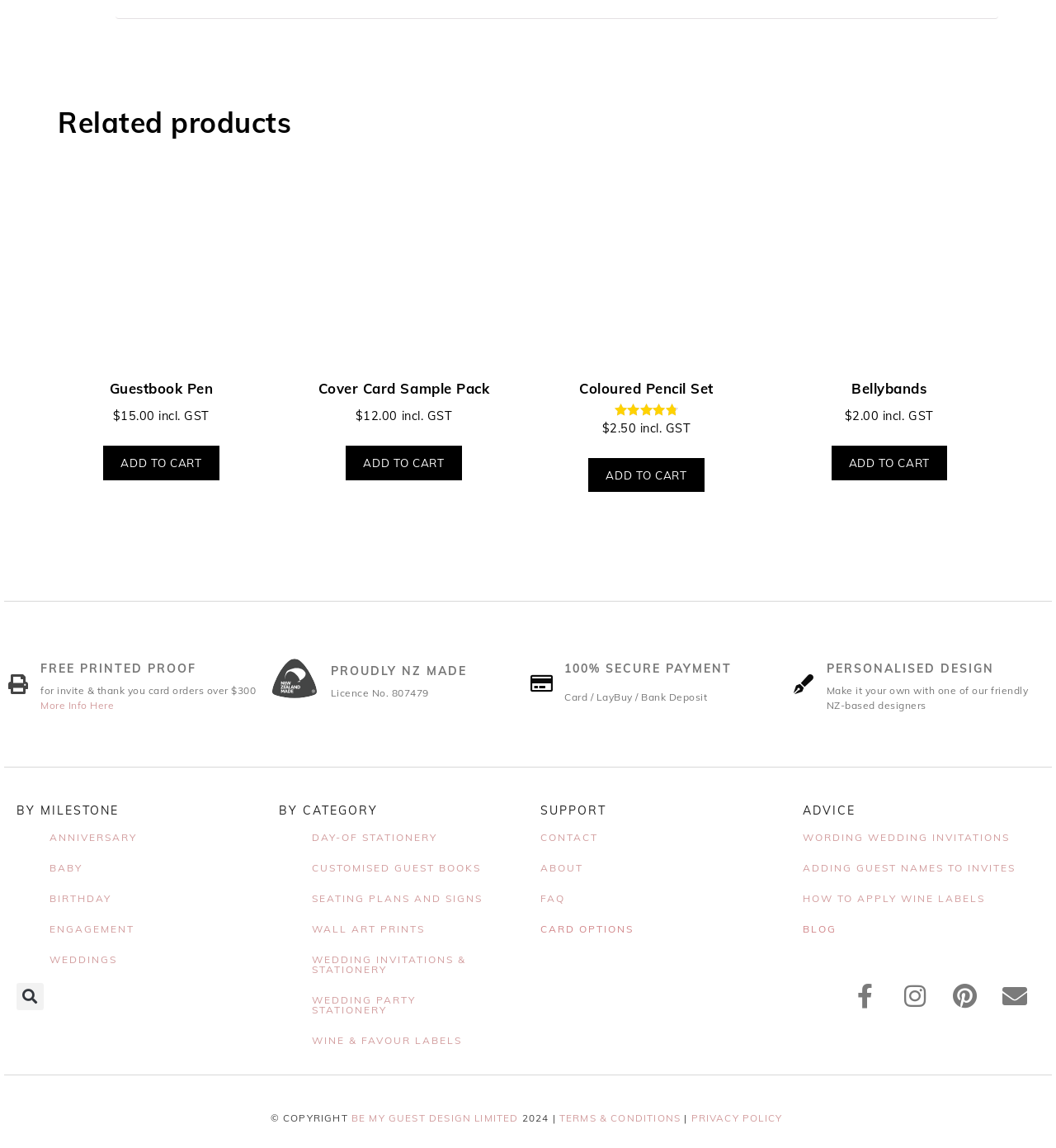Respond to the question below with a single word or phrase:
What is the name of the first product?

Guestbook Pen